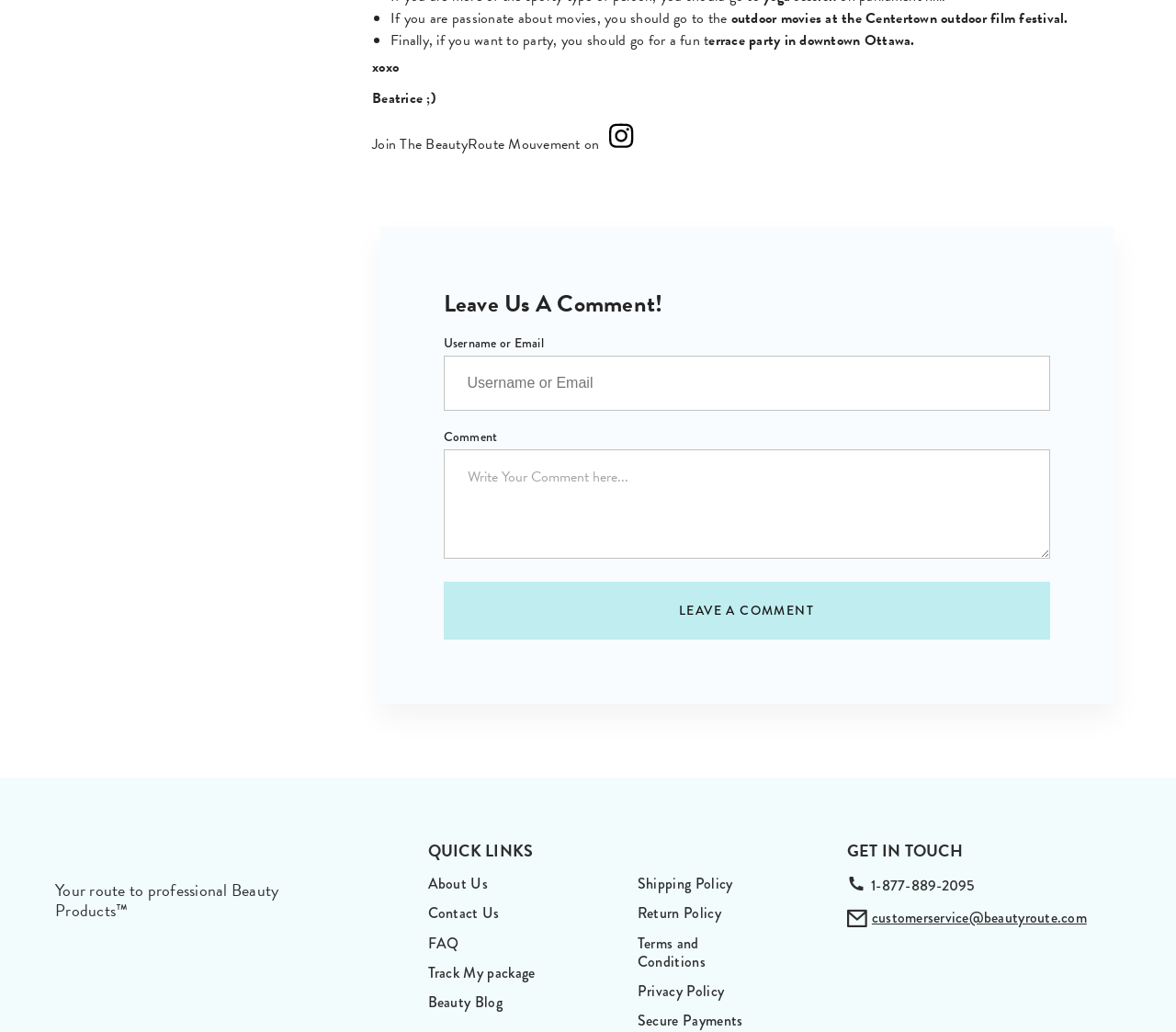Using the element description provided, determine the bounding box coordinates in the format (top-left x, top-left y, bottom-right x, bottom-right y). Ensure that all values are floating point numbers between 0 and 1. Element description: Leave a comment

[0.377, 0.564, 0.893, 0.62]